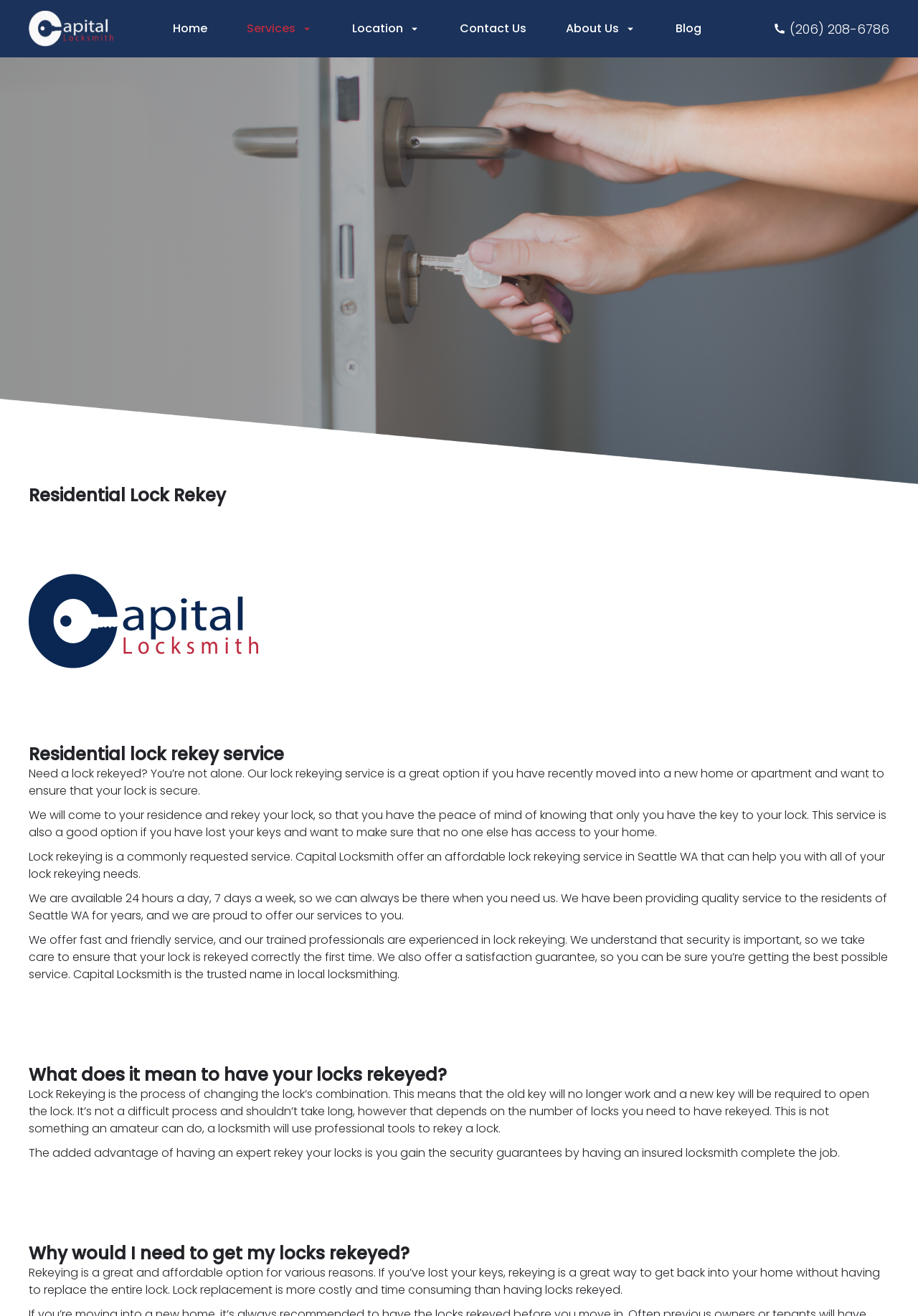What is the name of the locksmith service?
Answer briefly with a single word or phrase based on the image.

Capital Locksmith